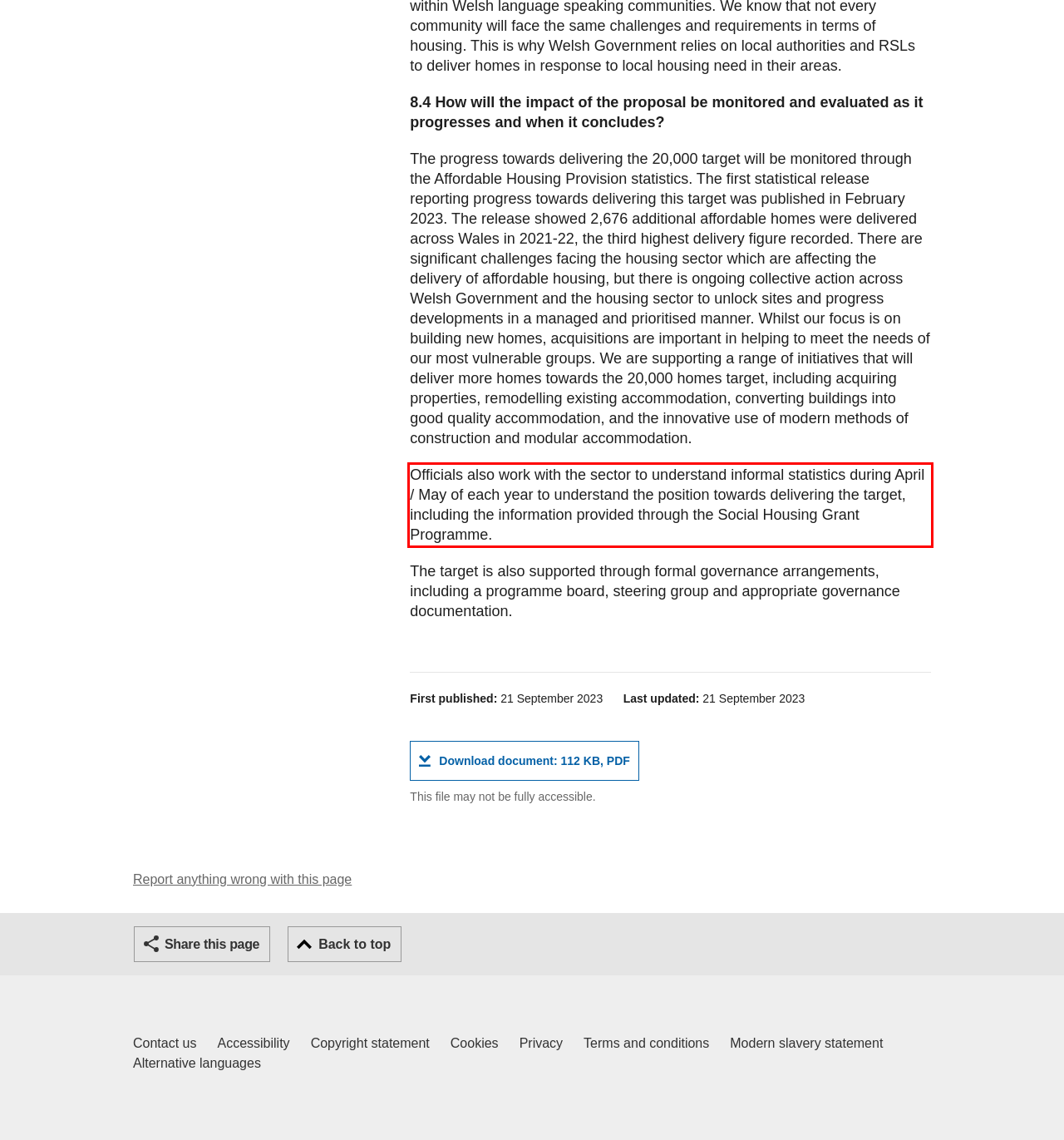Given a screenshot of a webpage containing a red bounding box, perform OCR on the text within this red bounding box and provide the text content.

Officials also work with the sector to understand informal statistics during April / May of each year to understand the position towards delivering the target, including the information provided through the Social Housing Grant Programme.